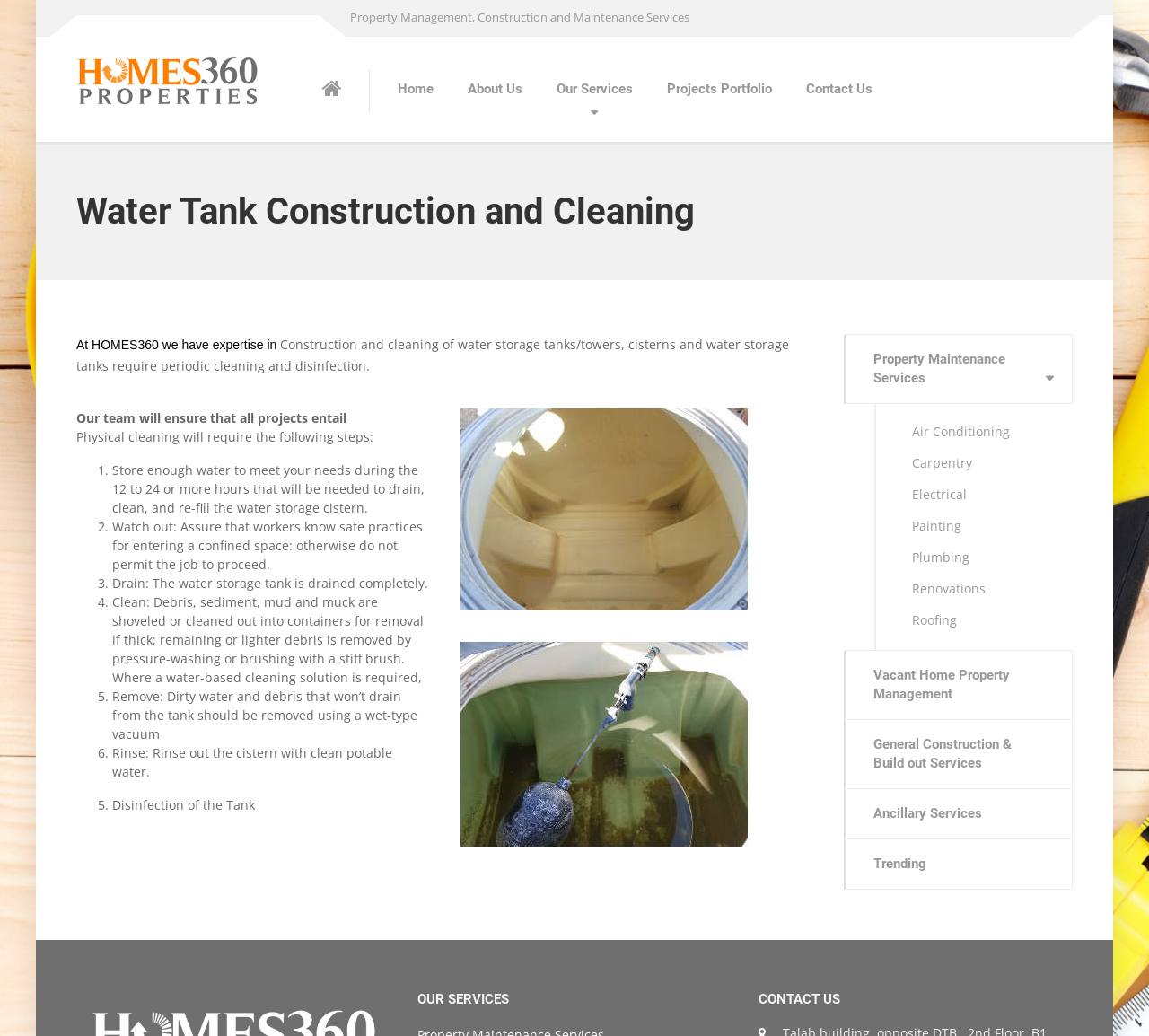Answer the following query with a single word or phrase:
What is the main service provided by Homes360?

Water tank construction and cleaning